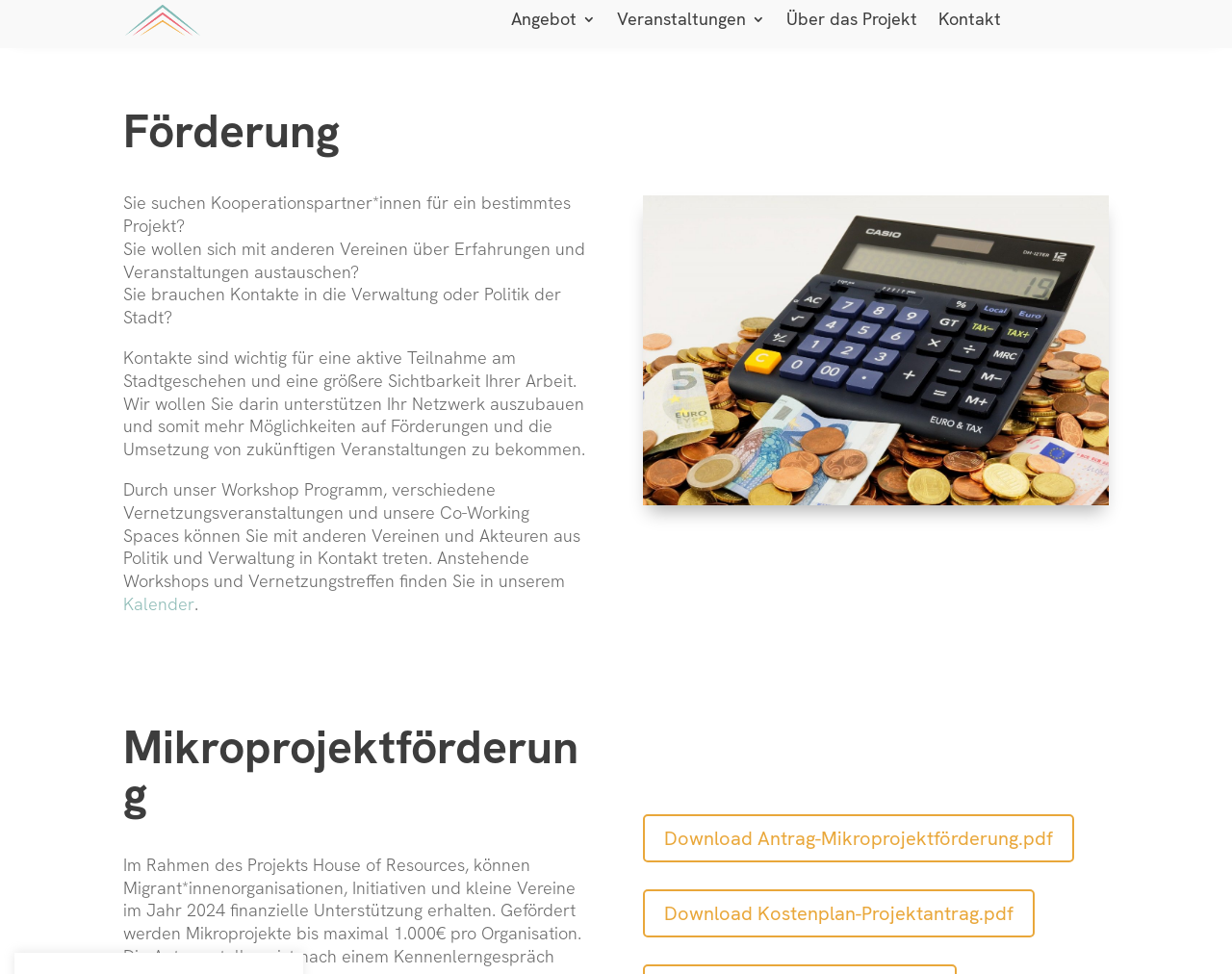Bounding box coordinates must be specified in the format (top-left x, top-left y, bottom-right x, bottom-right y). All values should be floating point numbers between 0 and 1. What are the bounding box coordinates of the UI element described as: Über das Projekt

[0.638, 0.013, 0.745, 0.035]